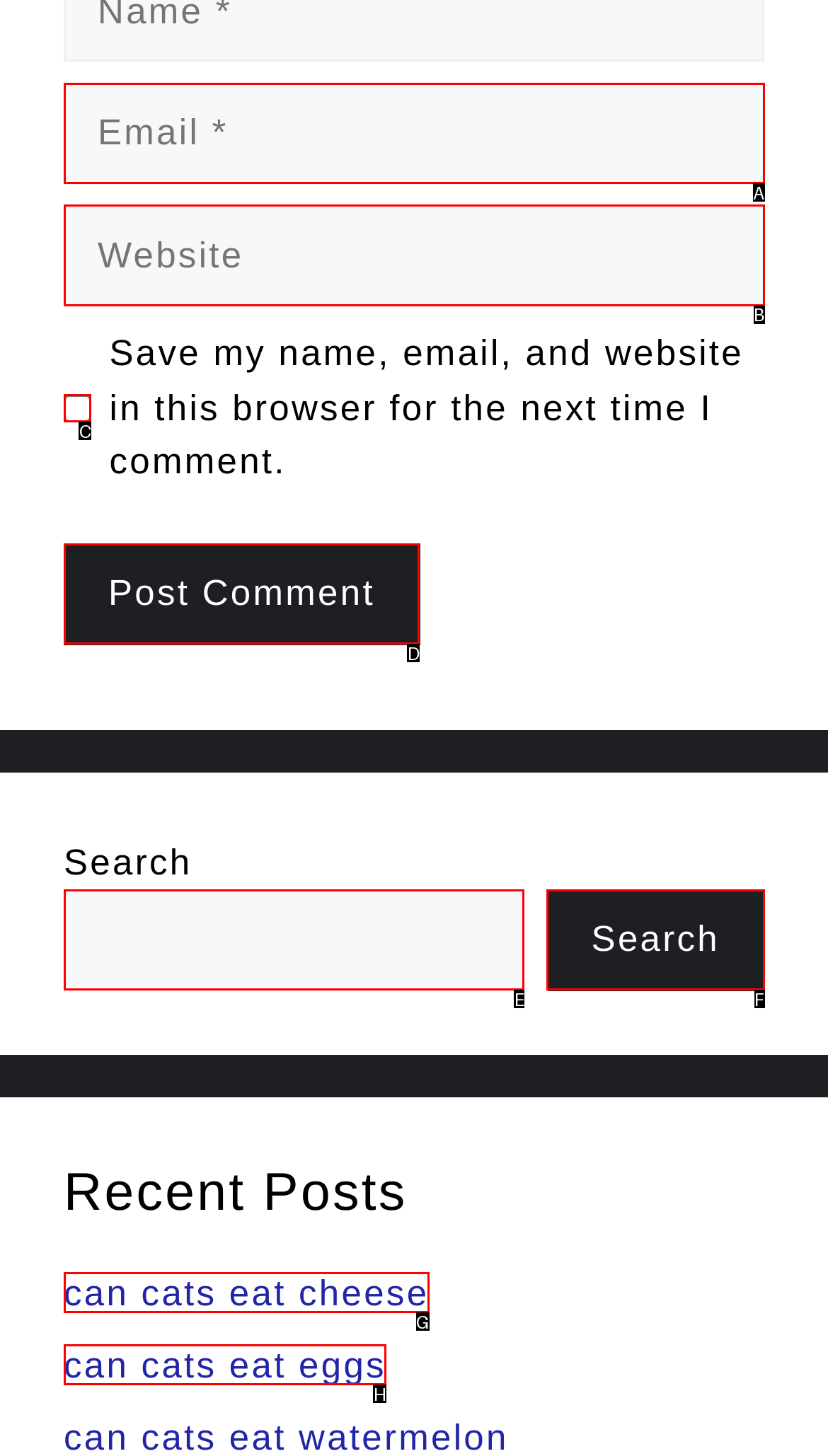Indicate which UI element needs to be clicked to fulfill the task: Save my name, email, and website in this browser for the next time I comment
Answer with the letter of the chosen option from the available choices directly.

C